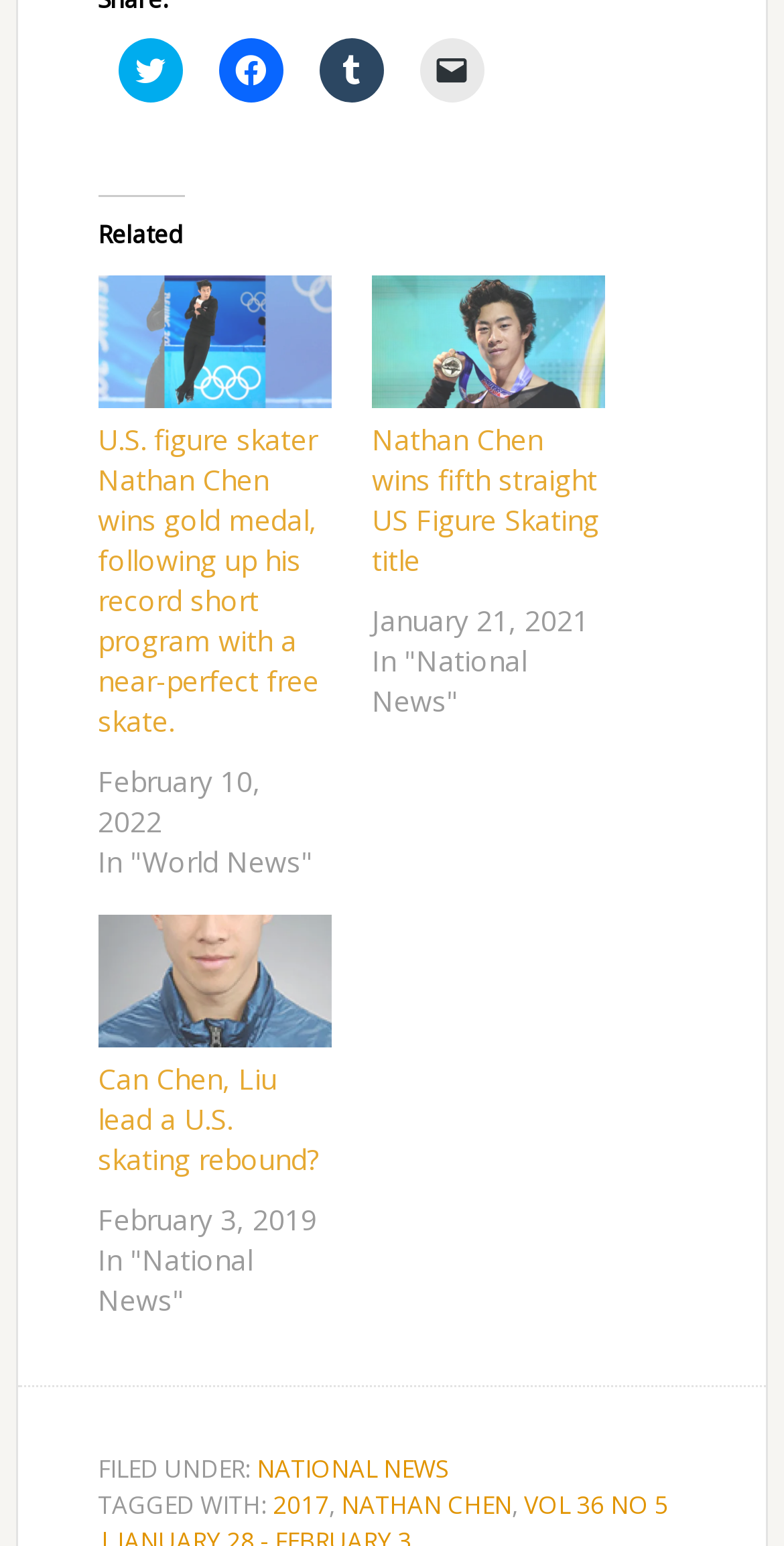Determine the bounding box coordinates of the area to click in order to meet this instruction: "Explore news in National News".

[0.328, 0.939, 0.571, 0.962]